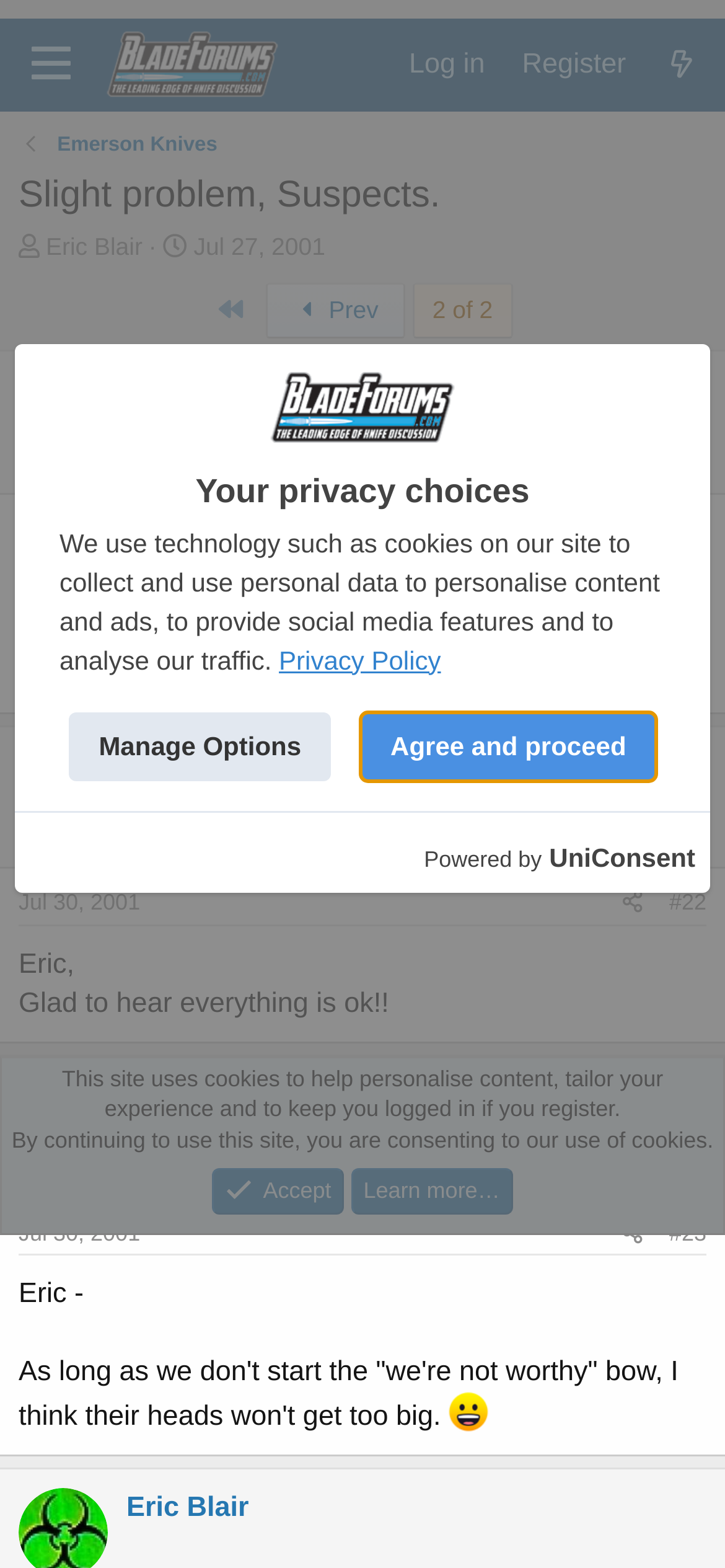How many links are in the first article?
Look at the image and provide a detailed response to the question.

I counted the number of link elements within the first article element [347]. There are three link elements: 'SALTY', 'Jul 30, 2001', and 'Share'. Therefore, there are 3 links in the first article.